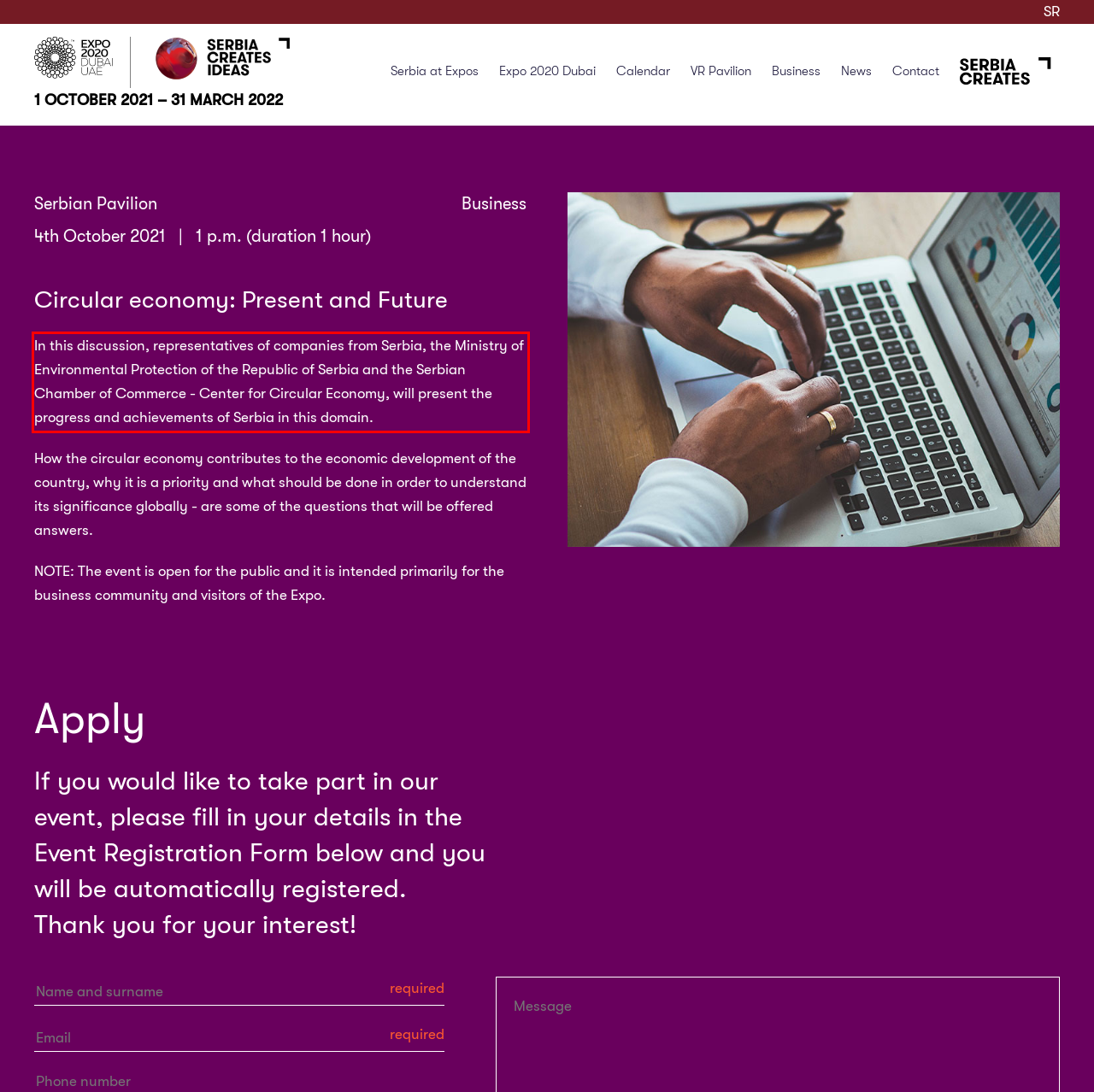Please perform OCR on the UI element surrounded by the red bounding box in the given webpage screenshot and extract its text content.

In this discussion, representatives of companies from Serbia, the Ministry of Environmental Protection of the Republic of Serbia and the Serbian Chamber of Commerce - Center for Circular Economy, will present the progress and achievements of Serbia in this domain.